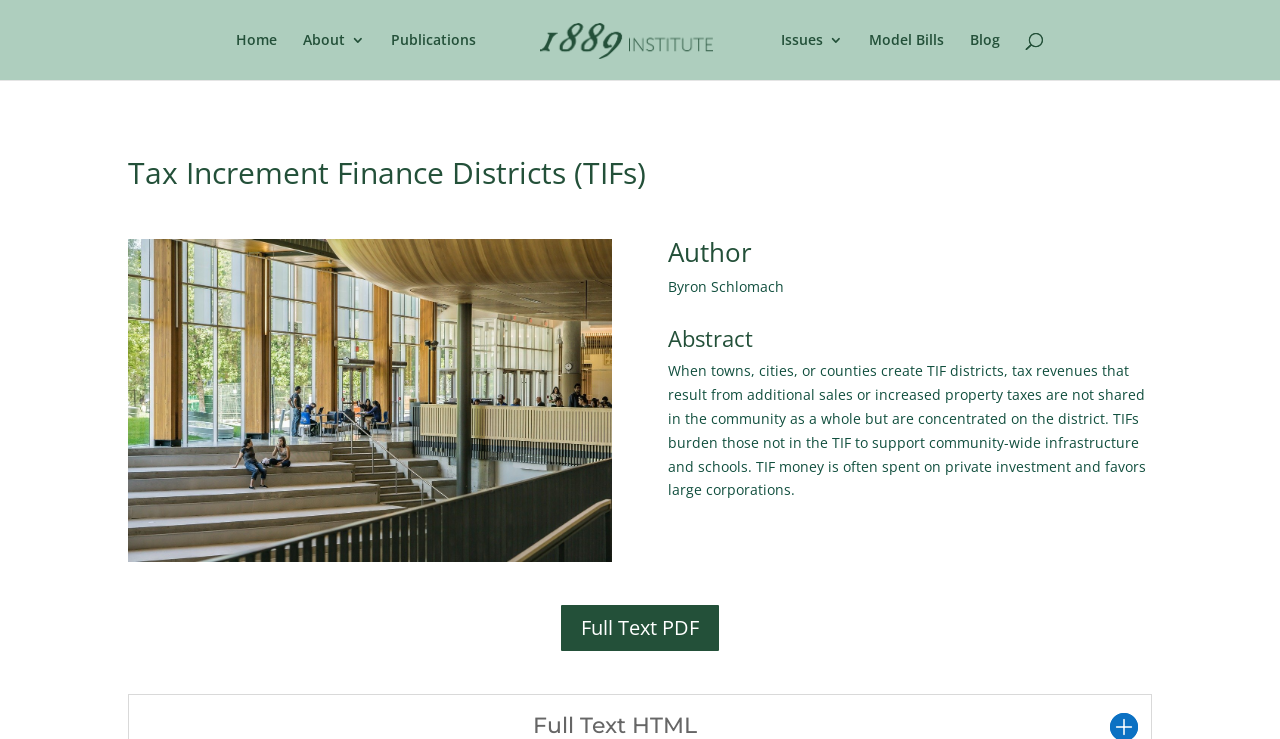Find the bounding box coordinates corresponding to the UI element with the description: "name="email" placeholder="E-Mail"". The coordinates should be formatted as [left, top, right, bottom], with values as floats between 0 and 1.

None